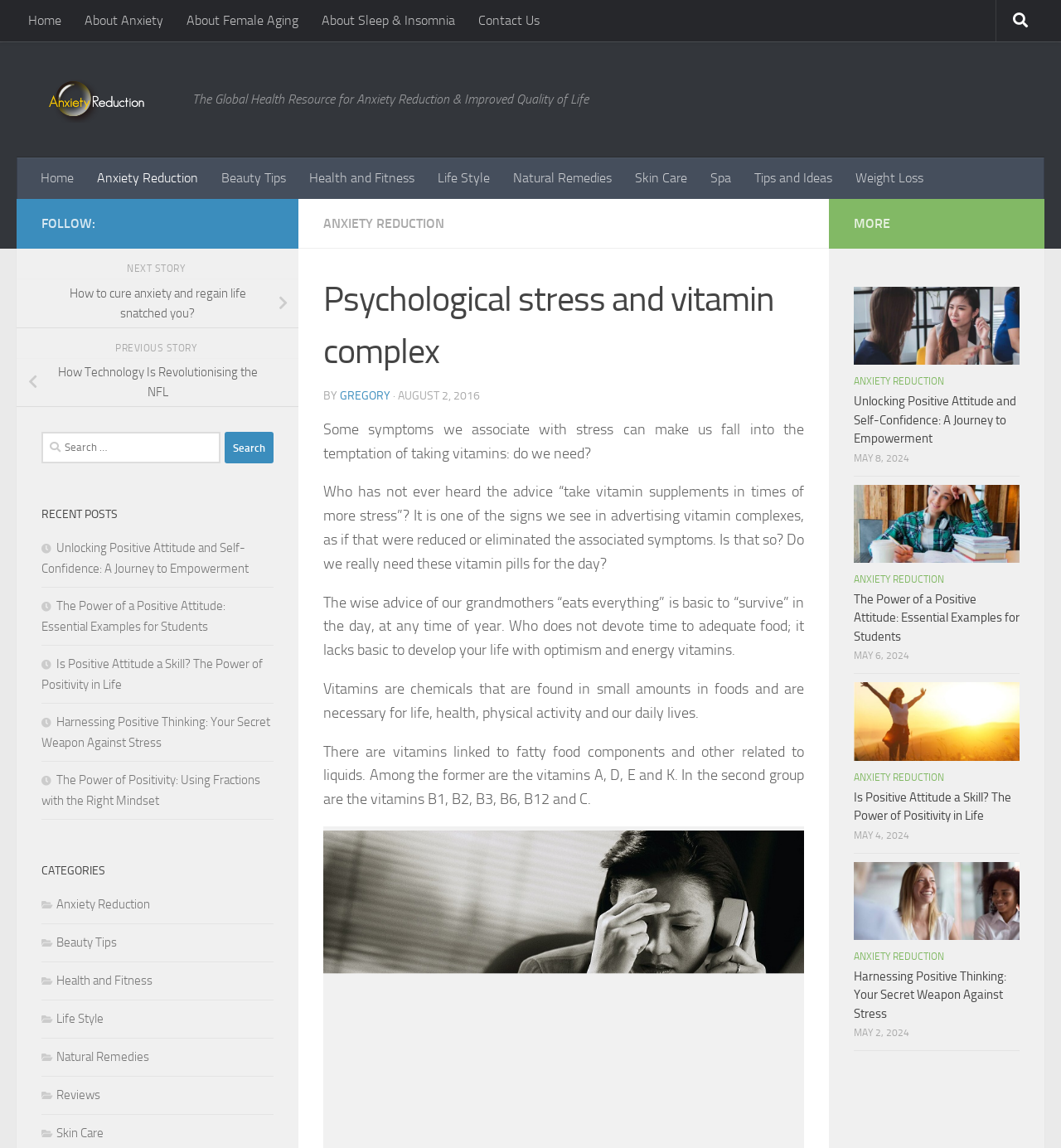Could you determine the bounding box coordinates of the clickable element to complete the instruction: "Search for something"? Provide the coordinates as four float numbers between 0 and 1, i.e., [left, top, right, bottom].

[0.039, 0.376, 0.258, 0.404]